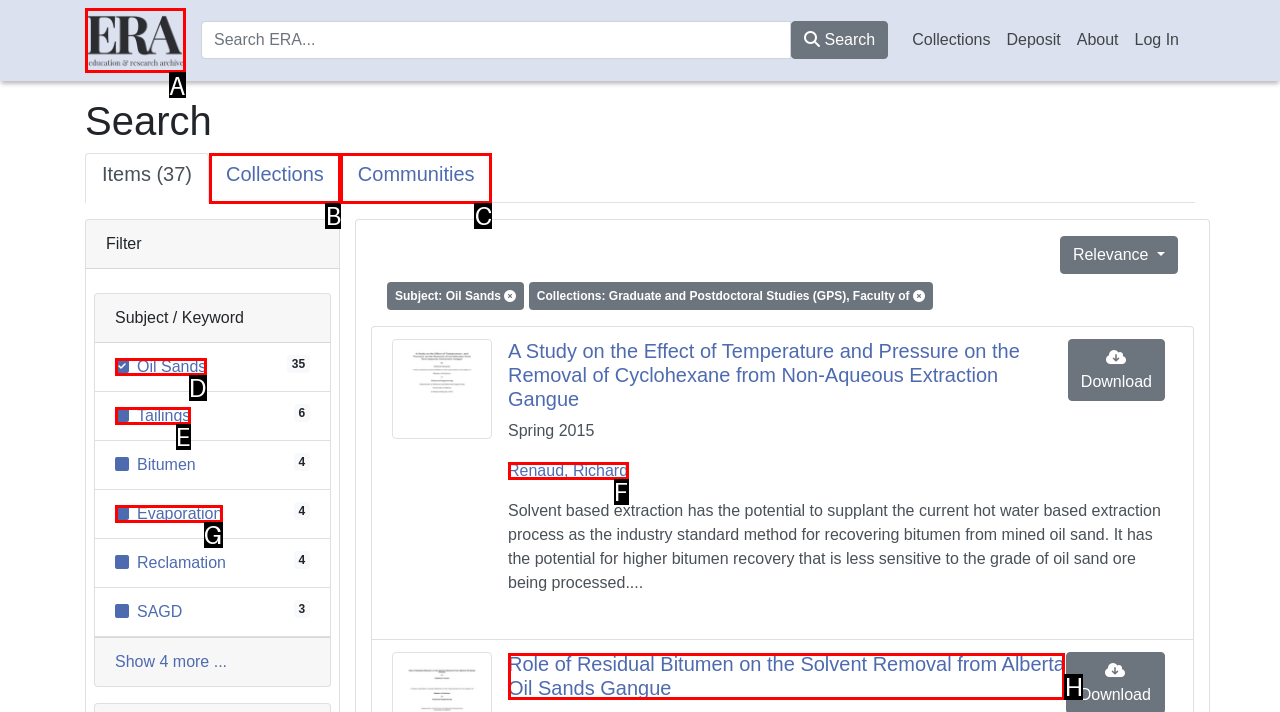Determine the HTML element that best aligns with the description: Collections
Answer with the appropriate letter from the listed options.

B